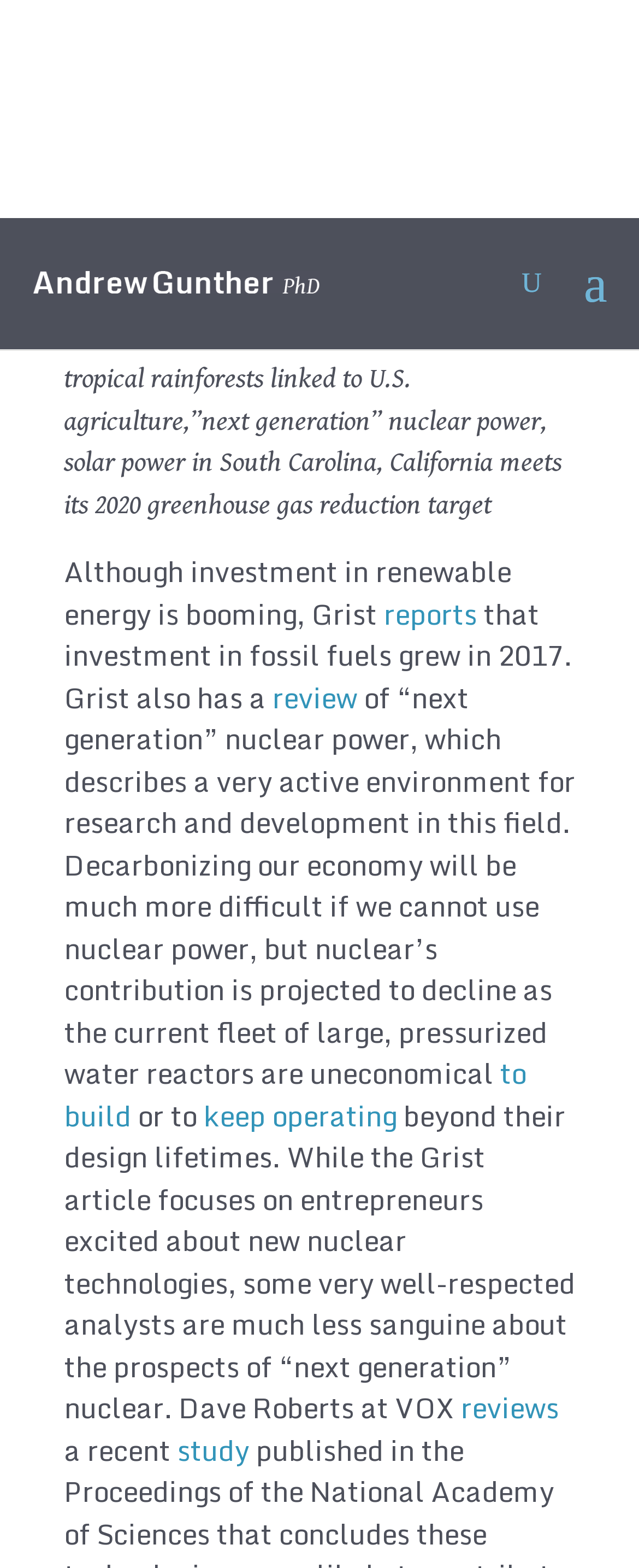What is the topic of the article?
From the details in the image, answer the question comprehensively.

The answer can be inferred by reading the static text 'tropical rainforests linked to U.S. agriculture,”next generation” nuclear power, solar power in South Carolina, California meets its 2020 greenhouse gas reduction target' which suggests that the article is discussing various forms of renewable energy.